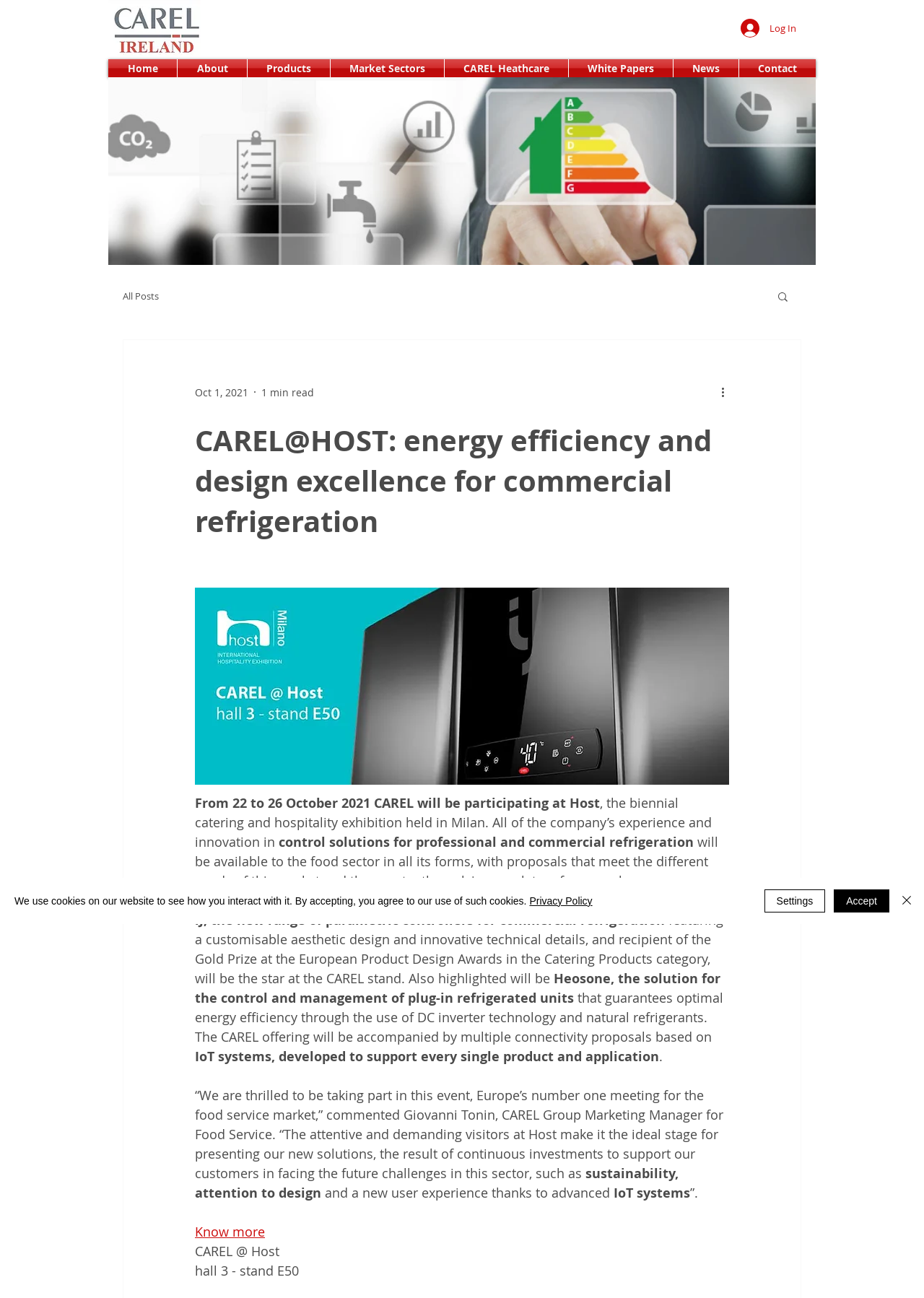Please give a succinct answer to the question in one word or phrase:
What is the position of the CAREL stand at Host?

Hall 3 - Stand E50